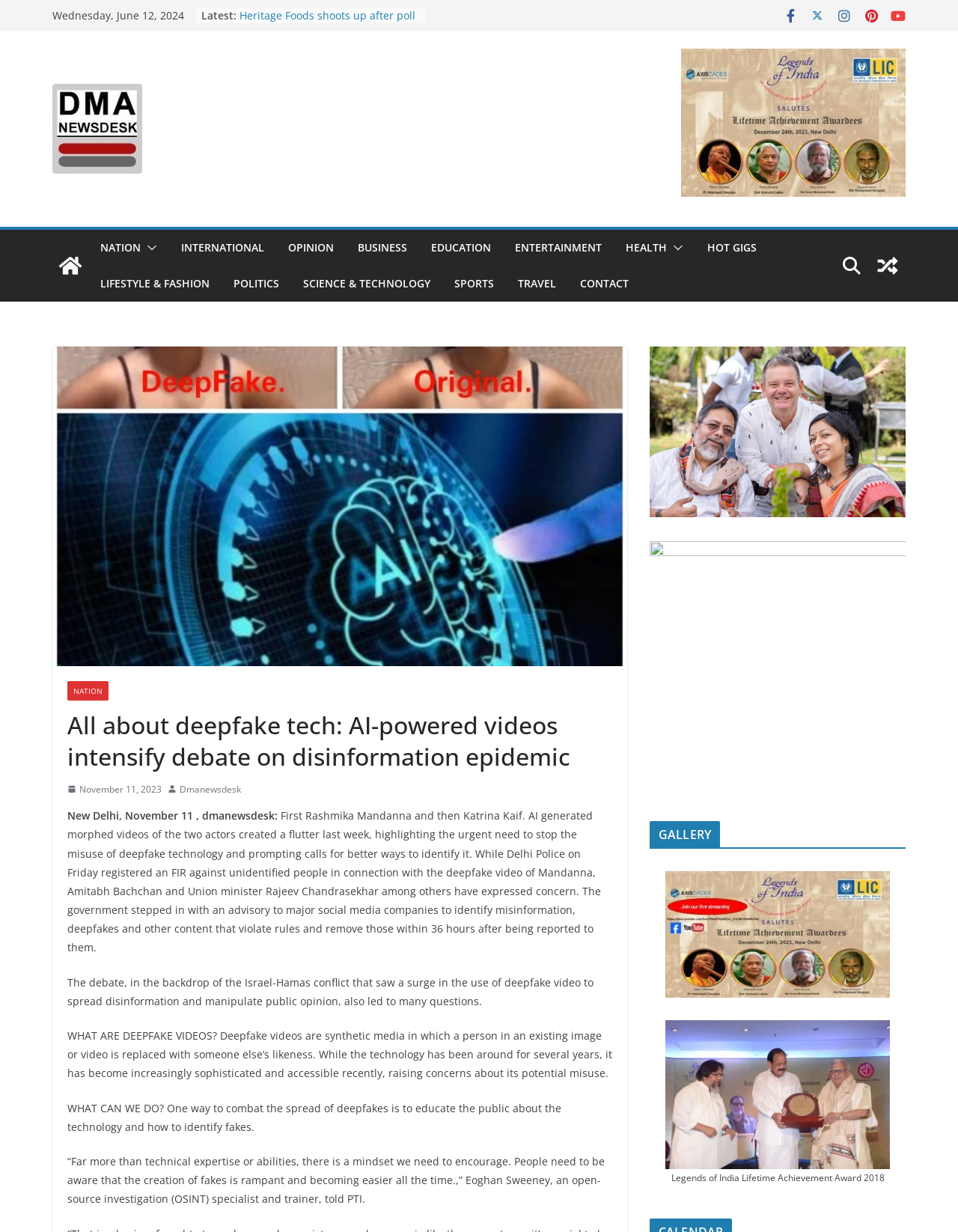Please give the bounding box coordinates of the area that should be clicked to fulfill the following instruction: "Check the 'GALLERY'". The coordinates should be in the format of four float numbers from 0 to 1, i.e., [left, top, right, bottom].

[0.678, 0.667, 0.945, 0.689]